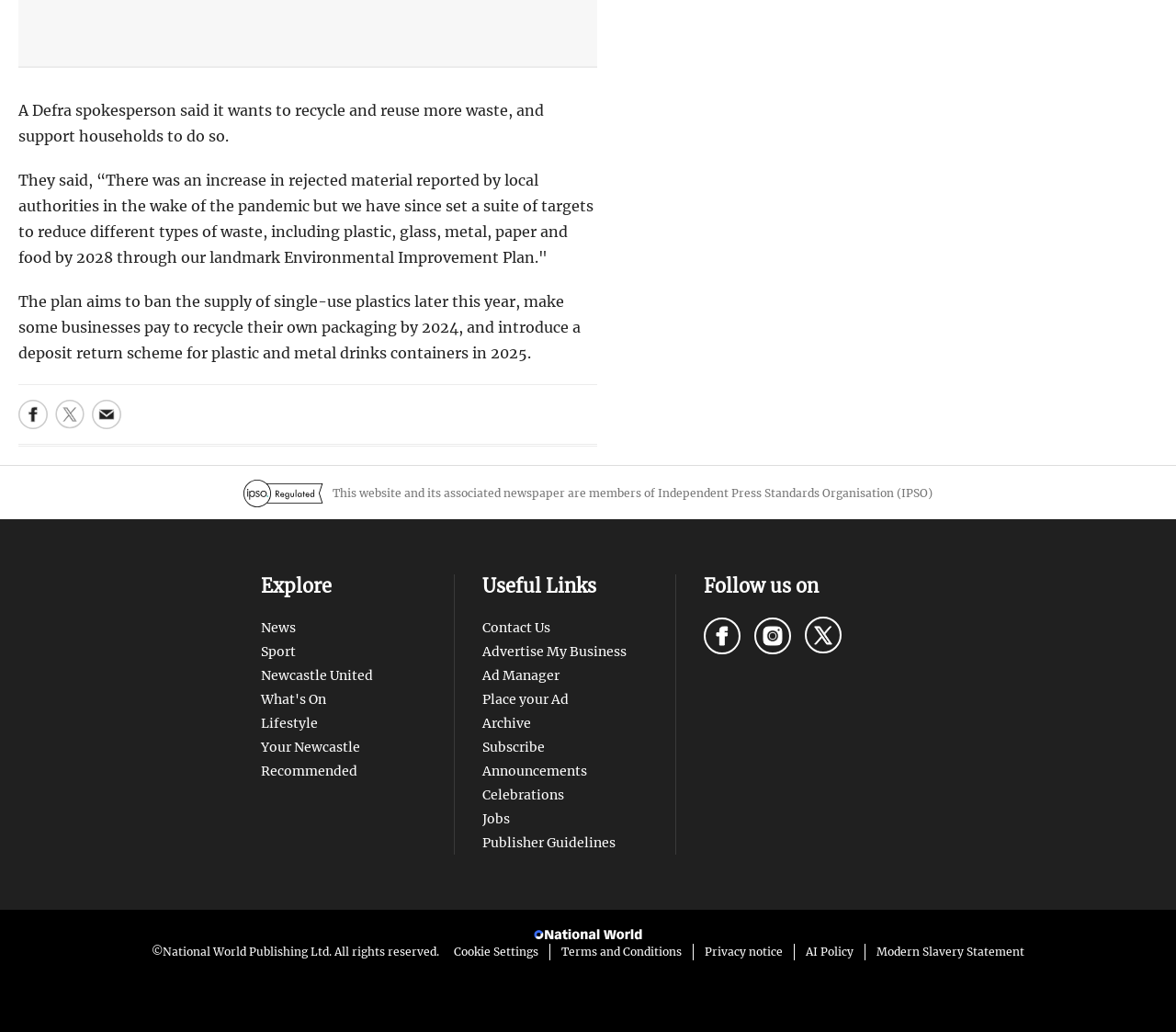What is the name of the newspaper?
Using the visual information from the image, give a one-word or short-phrase answer.

NewcastleWorld